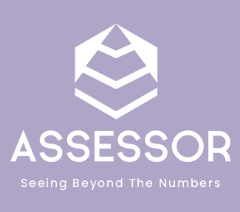Give a one-word or short phrase answer to the question: 
What is the typography of the company name?

Bold, clean